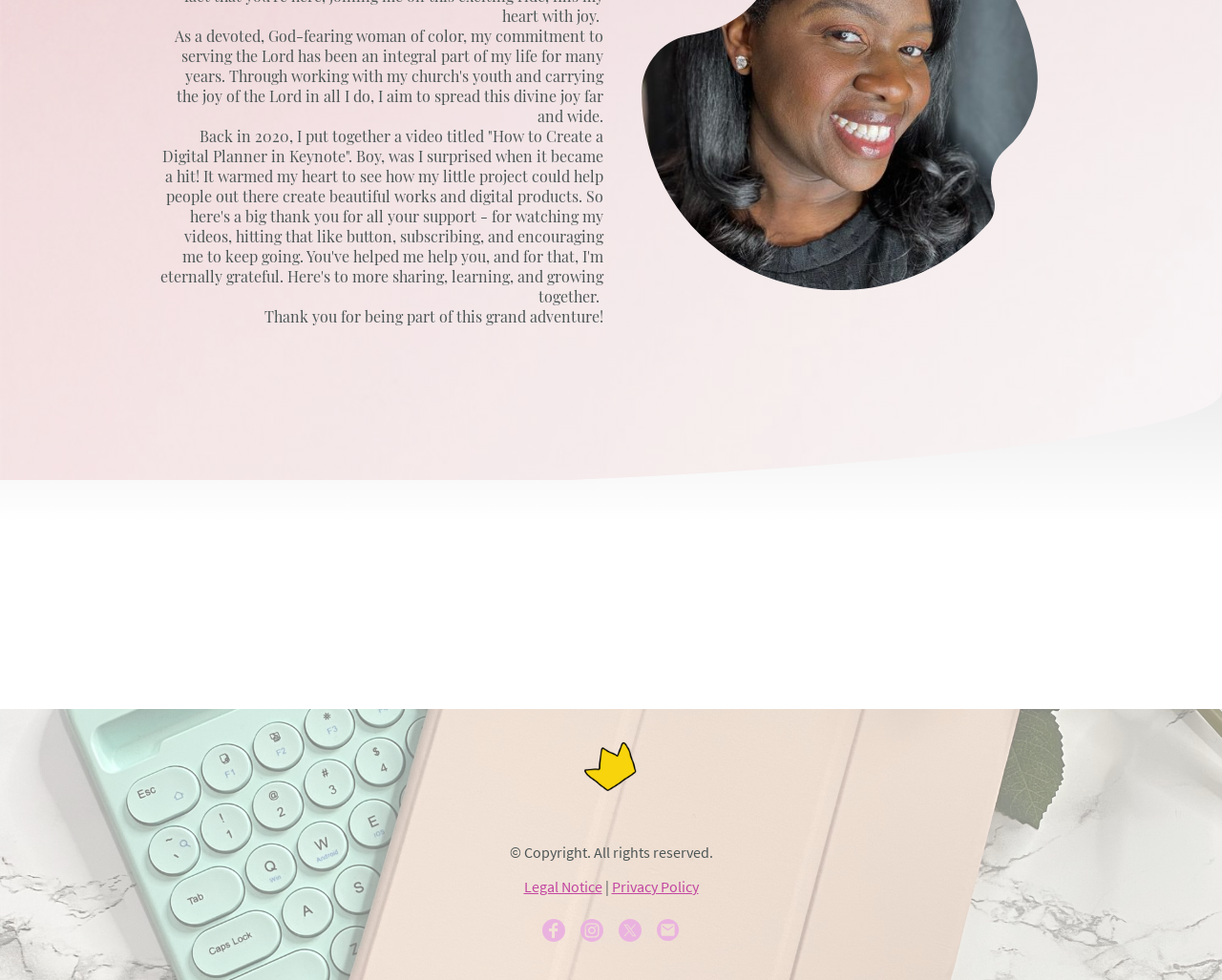Provide a brief response in the form of a single word or phrase:
What is the author's sentiment towards their audience?

Grateful